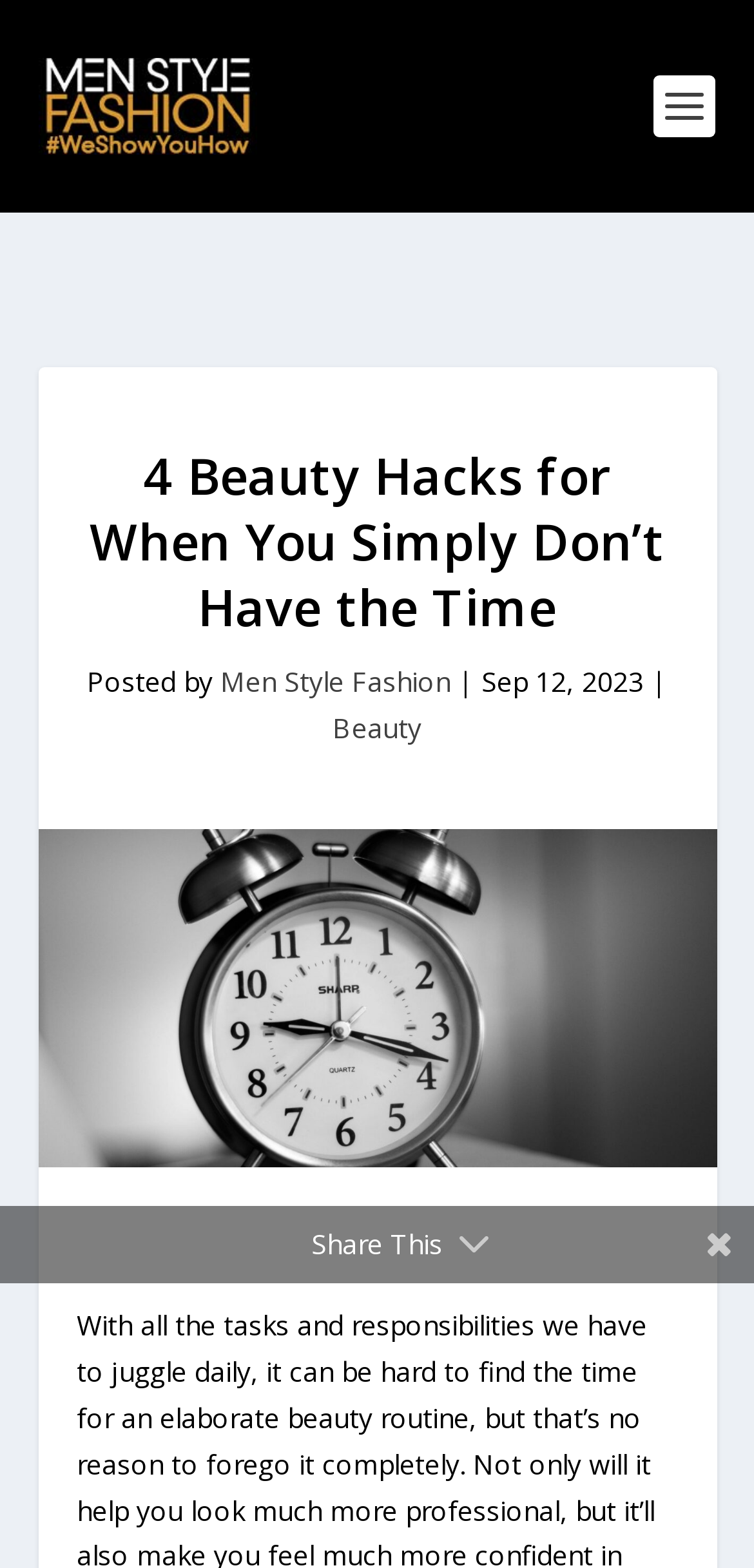Please study the image and answer the question comprehensively:
What is the date of the article?

I found the answer by examining the StaticText element 'Sep 12, 2023' with bounding box coordinates [0.638, 0.423, 0.854, 0.447], which is likely the publication date of the article.